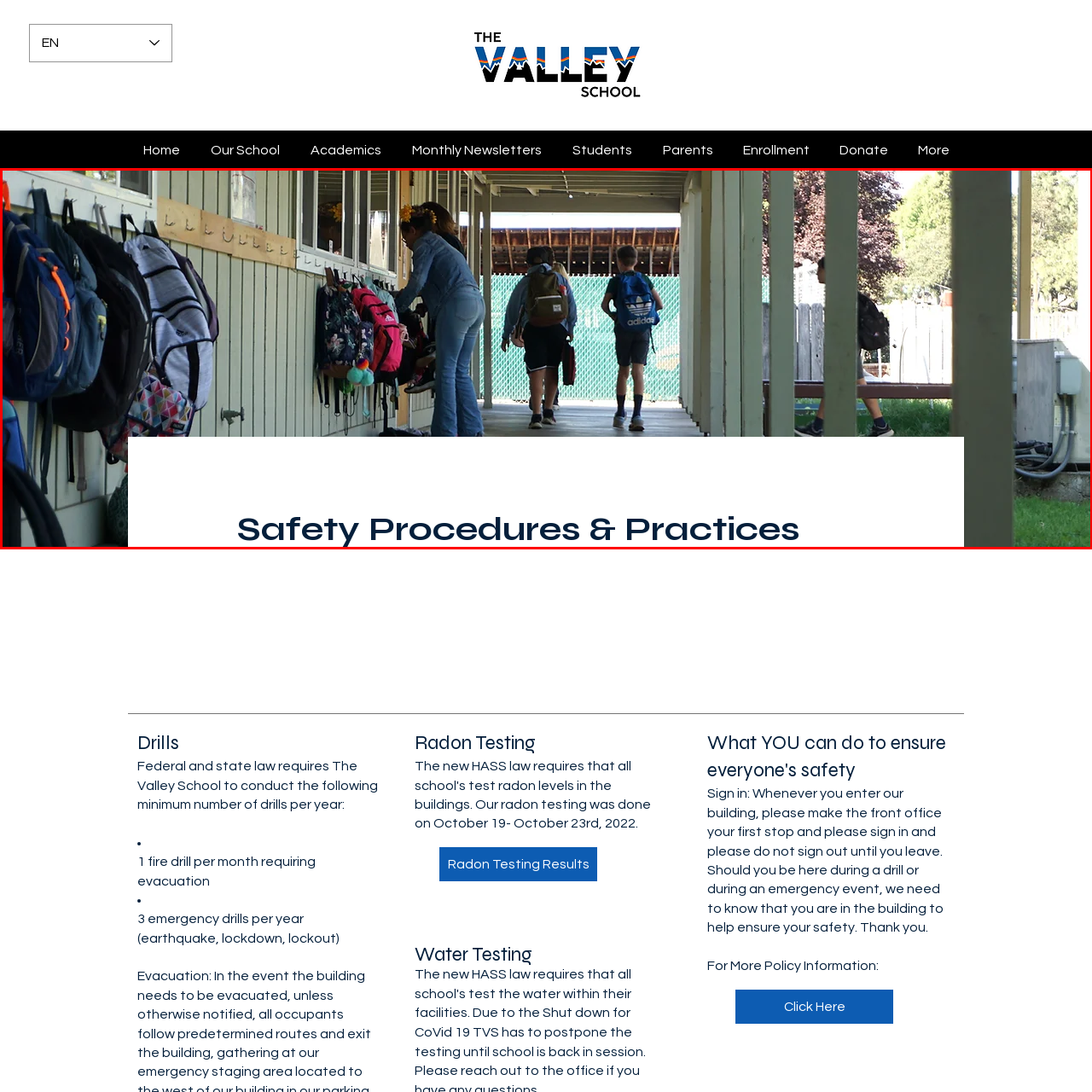Generate a comprehensive caption for the picture highlighted by the red outline.

In this image, a group of students is seen walking through the halls of The Valley School, engaged in their routine transition between classes. The scene captures several colorful backpacks neatly hung along the wall, illustrating the bustling environment typical of school days. A staff member is present, assisting and ensuring the safety of the students during this busy time. This visual representation emphasizes the school's commitment to safety procedures and practices, aligning with their emphasis on a secure educational environment. The caption prominently features "Safety Procedures & Practices," highlighting the institution's dedication to the well-being of its students as they navigate their daily activities.